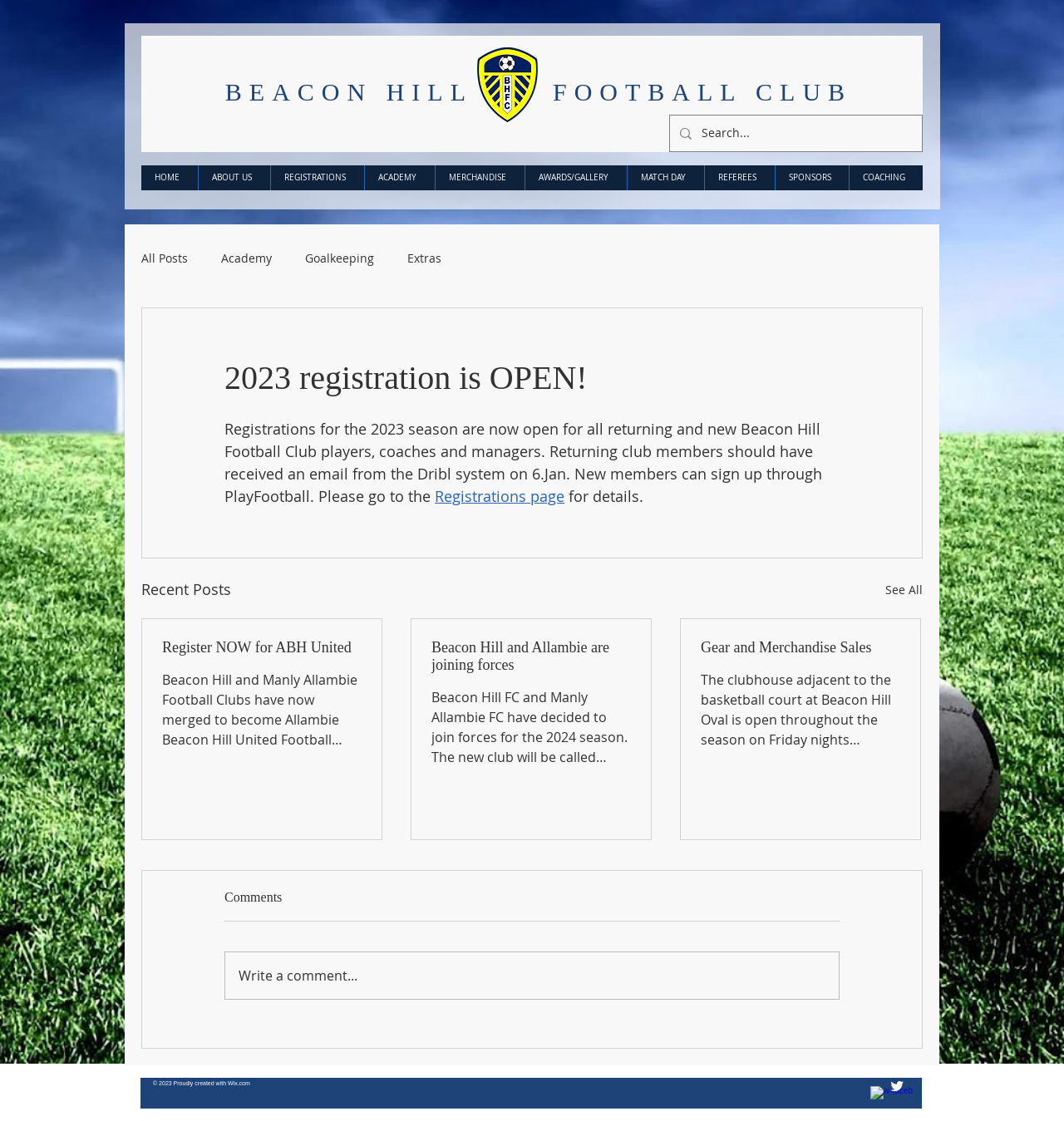Use a single word or phrase to answer this question: 
What is the purpose of the registrations page?

To sign up for the 2023 season